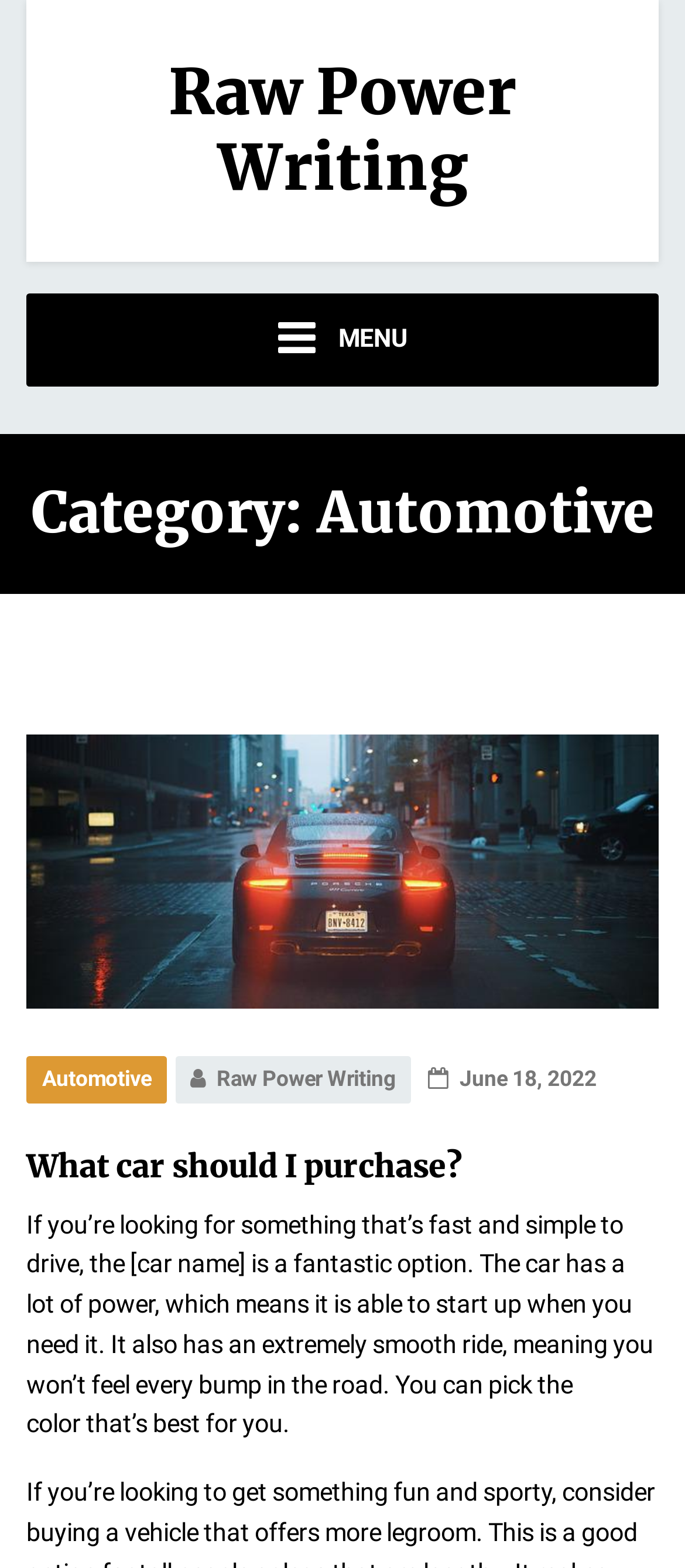What is the advantage of the car mentioned in the webpage?
Please ensure your answer to the question is detailed and covers all necessary aspects.

The advantage of the car mentioned in the webpage can be determined by looking at the static text element 'an extremely smooth ride' which is a child of the heading element 'What car should I purchase?'. This static text element has a bounding box coordinate of [0.333, 0.848, 0.887, 0.866] and contains the text 'an extremely smooth ride'.